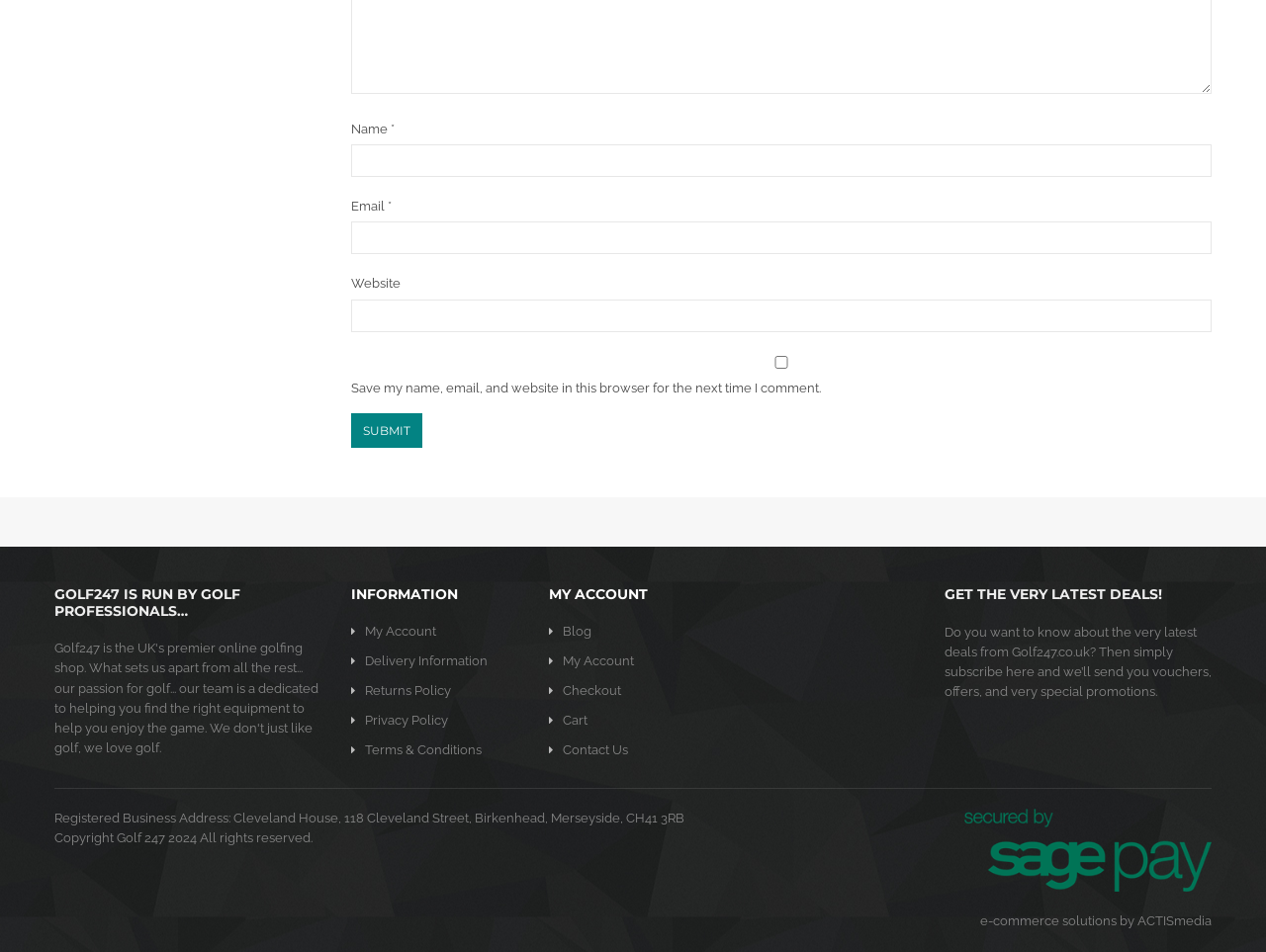Could you indicate the bounding box coordinates of the region to click in order to complete this instruction: "Check the save my name checkbox".

[0.277, 0.373, 0.957, 0.387]